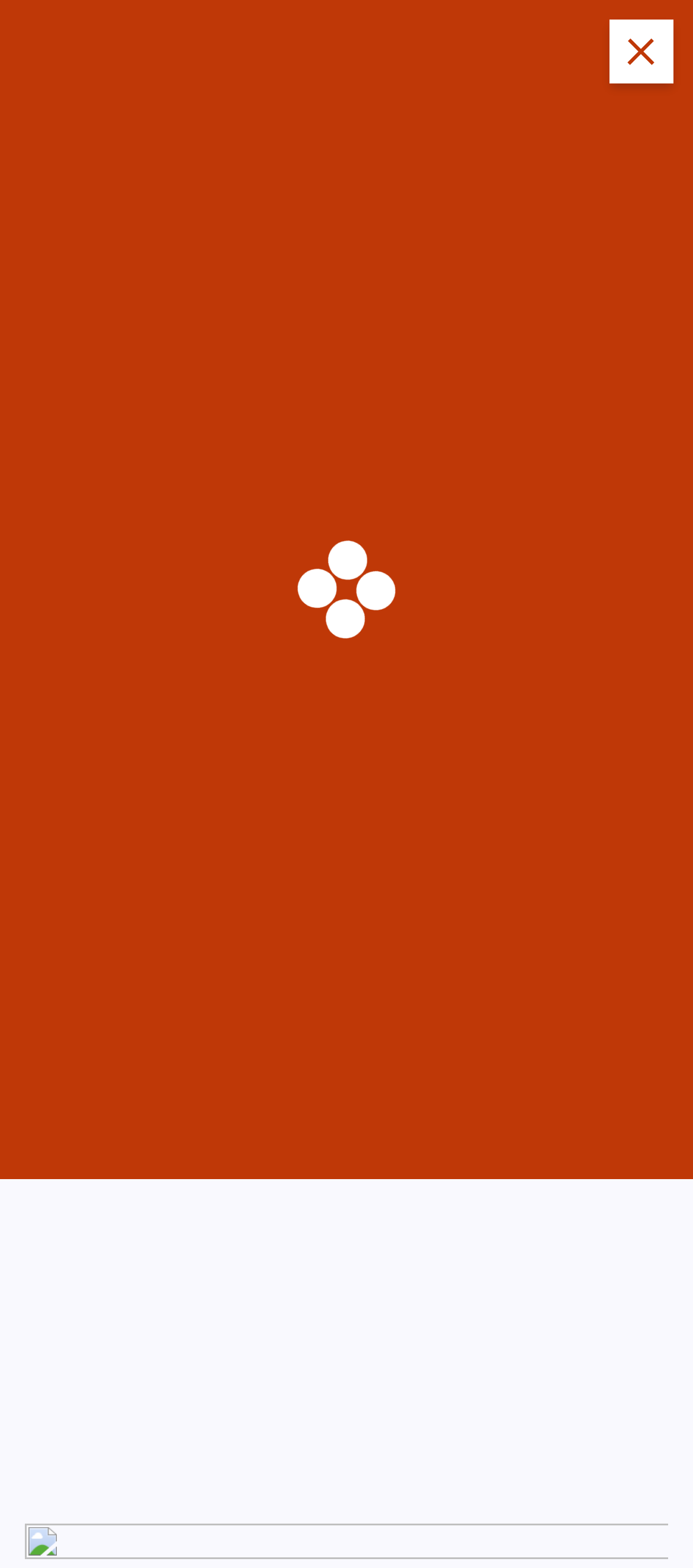What is the text below the main heading?
Based on the image, provide your answer in one word or phrase.

Just another WordPress site